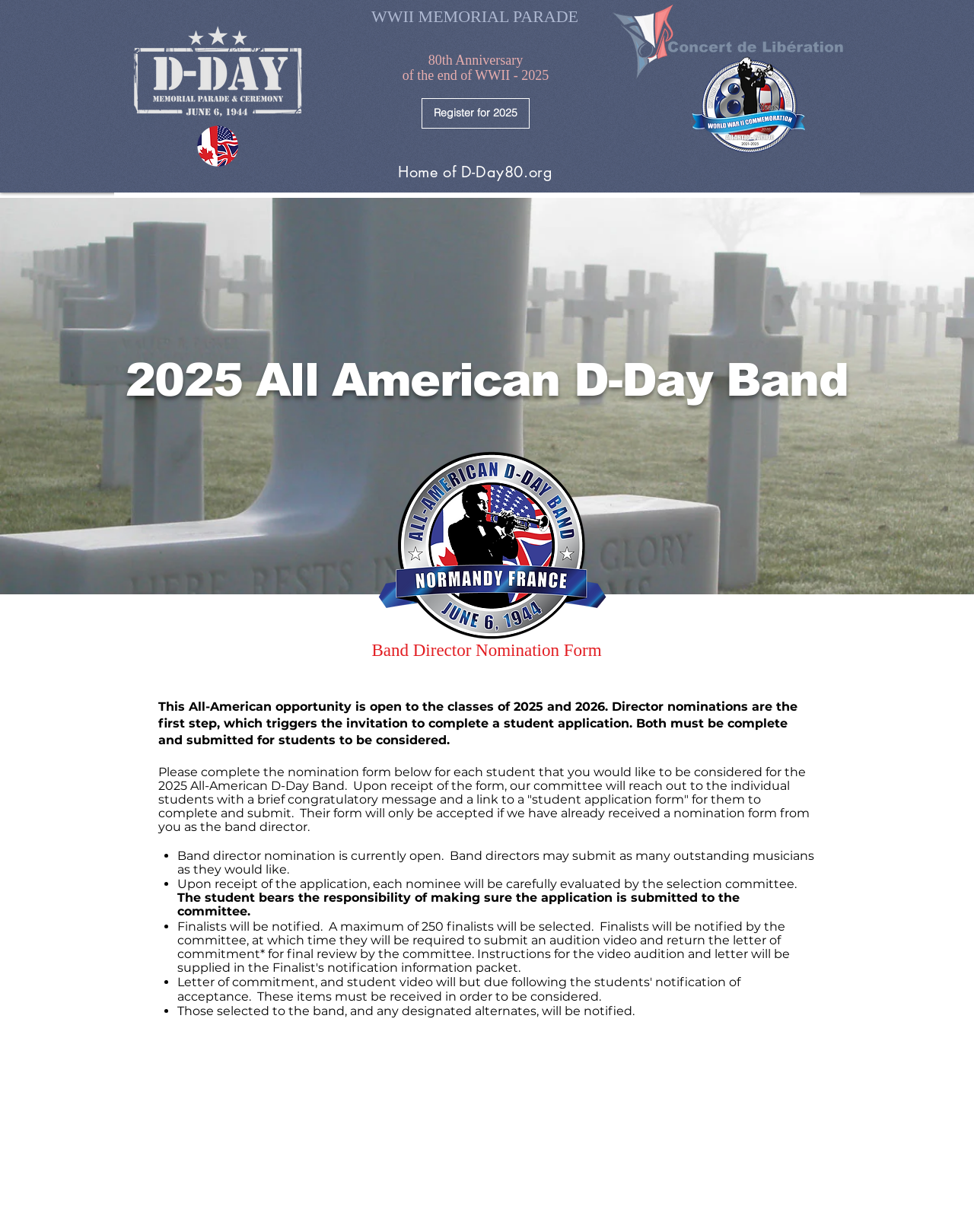Generate a thorough caption detailing the webpage content.

The webpage is dedicated to the D-Day Parade and the 80th Anniversary of the end of WWII. At the top, there is a logo of the D-Day Parade, which is a vector image, positioned on the left side of the page. Below the logo, there is a heading that reads "WWII MEMORIAL PARADE". 

To the right of the logo, there is another image, "Concert de Liberation.png", which takes up a significant portion of the top section of the page. 

Below the images, there are several headings and links. The first heading reads "80th Anniversary of the end of WWII - 2025", followed by a link to "Register for 2025". Next to it, there is a heading that says "Home of D-Day80.org" and a link to "D-Day80th Anniversary" with an accompanying image.

The main content of the page is focused on the Band Director Nomination Form for the All-American D-Day Band. There is a brief introduction explaining the nomination process, followed by a paragraph of text that outlines the steps involved. Below this, there is a nomination form with several sections, including a list of instructions marked with bullet points.

At the bottom of the page, there is a message of appreciation to music educators, followed by a signature from the All-American D-Day Band Selection Committee. There is also a note about the letter of commitment being voided if the student is not selected as a member of the All-American D-Day Band.

In the background, there is a large image of a cemetery cross that spans the entire width of the page. Additionally, there is a heading that reads "2025 All American D-Day Band" positioned near the top of the page, and another image "All American (6)-01.png" located near the middle of the page.